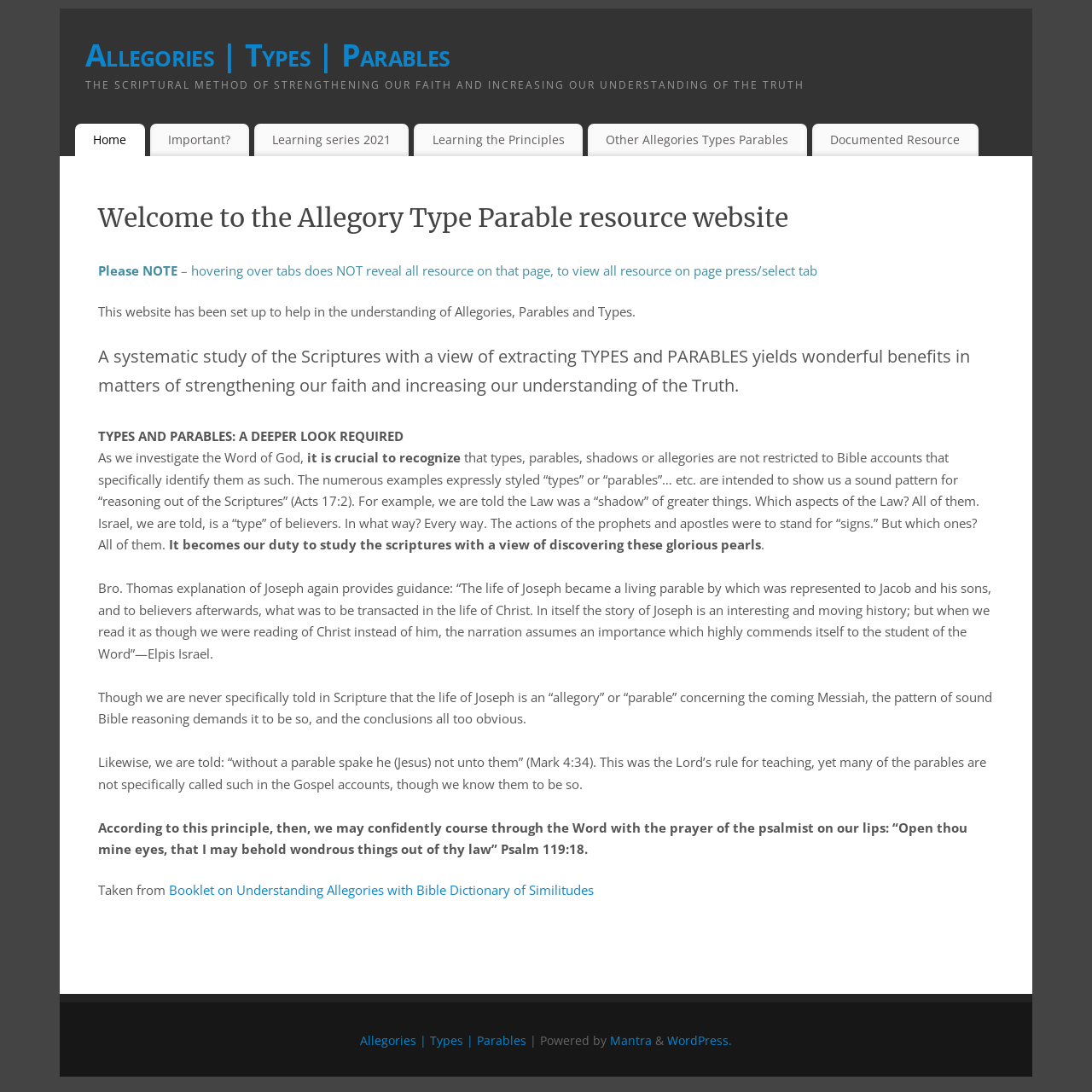Indicate the bounding box coordinates of the element that needs to be clicked to satisfy the following instruction: "Visit the 'Mantra' website". The coordinates should be four float numbers between 0 and 1, i.e., [left, top, right, bottom].

[0.559, 0.946, 0.597, 0.96]